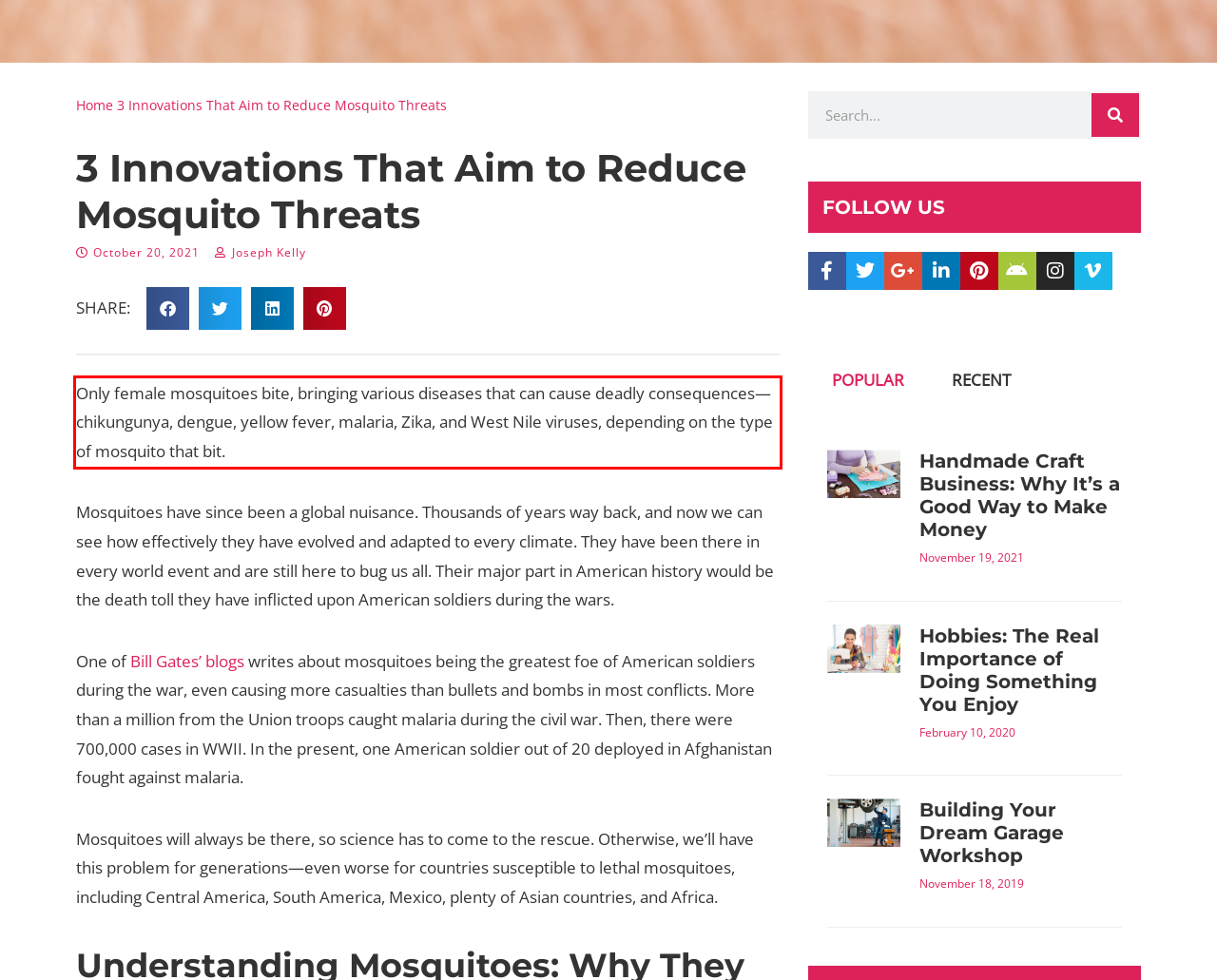Examine the webpage screenshot and use OCR to recognize and output the text within the red bounding box.

Only female mosquitoes bite, bringing various diseases that can cause deadly consequences—chikungunya, dengue, yellow fever, malaria, Zika, and West Nile viruses, depending on the type of mosquito that bit.